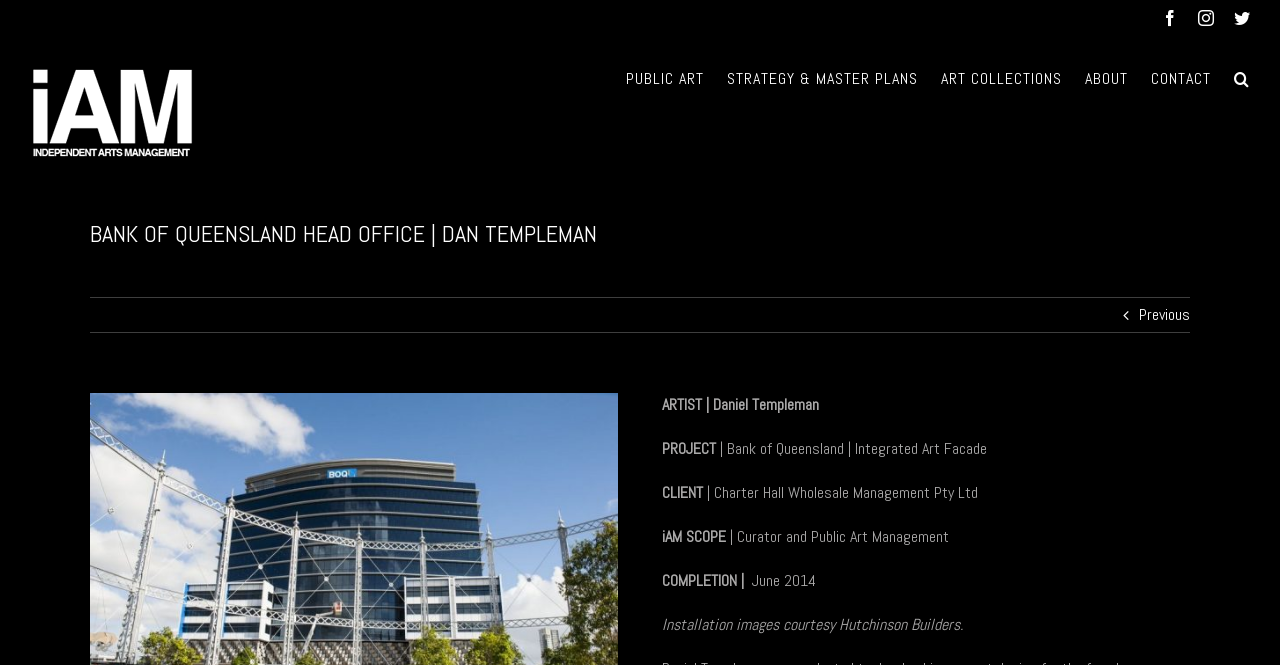Identify the bounding box coordinates of the specific part of the webpage to click to complete this instruction: "View the project details".

[0.517, 0.592, 0.64, 0.624]